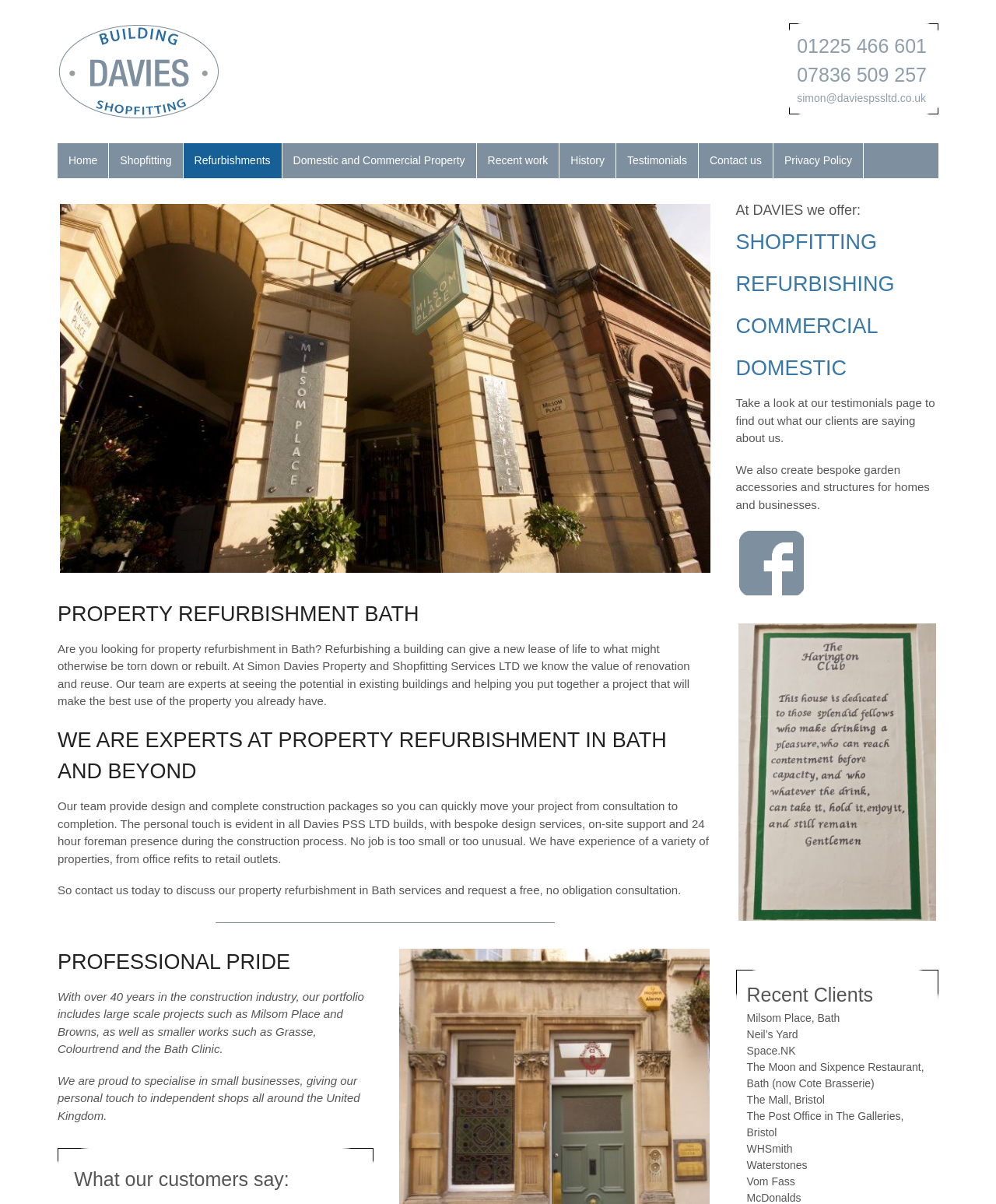Find and provide the bounding box coordinates for the UI element described with: "Domestic and Commercial Property".

[0.283, 0.119, 0.478, 0.148]